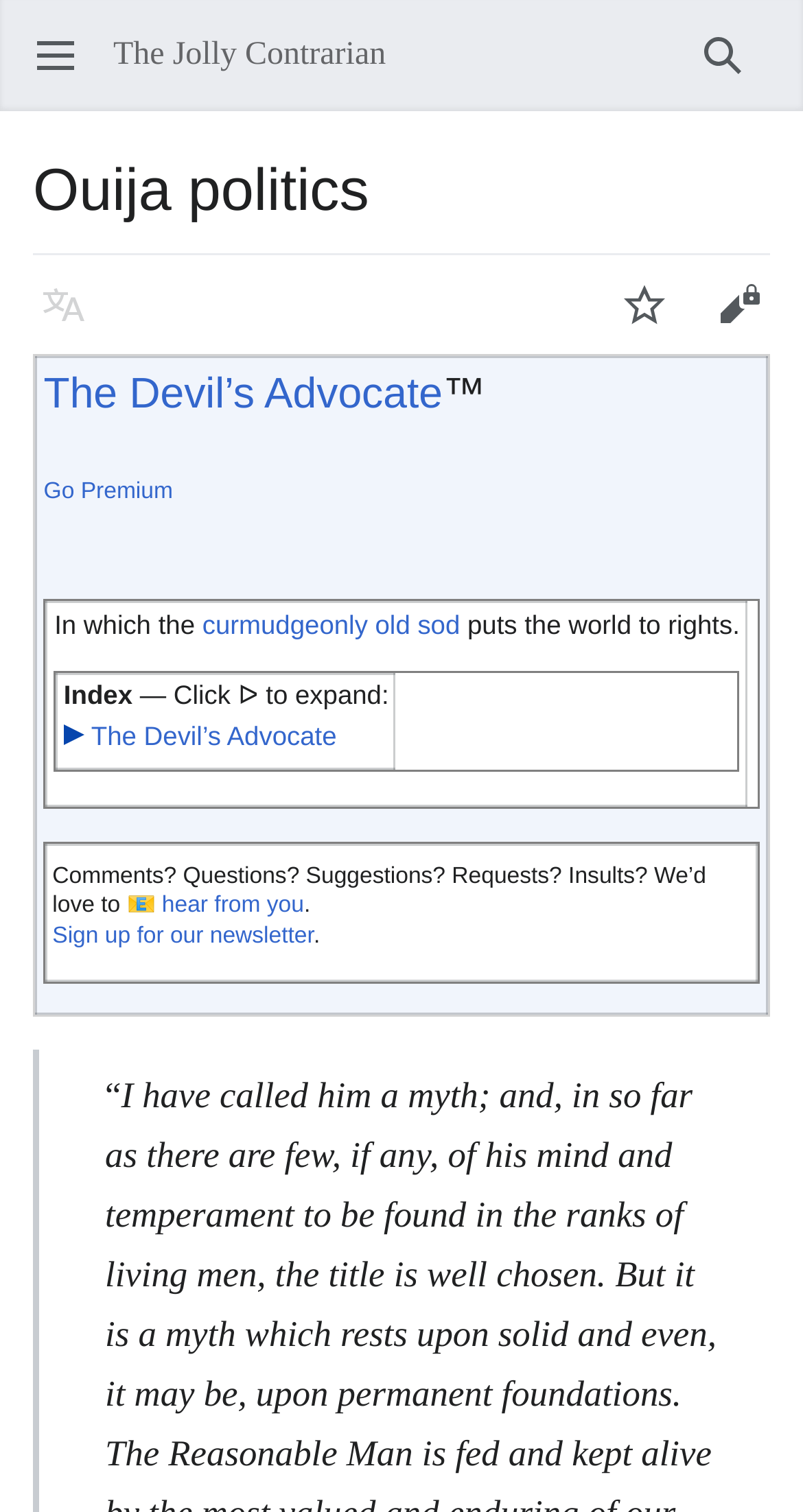Give the bounding box coordinates for the element described as: "Watch".

[0.744, 0.171, 0.862, 0.233]